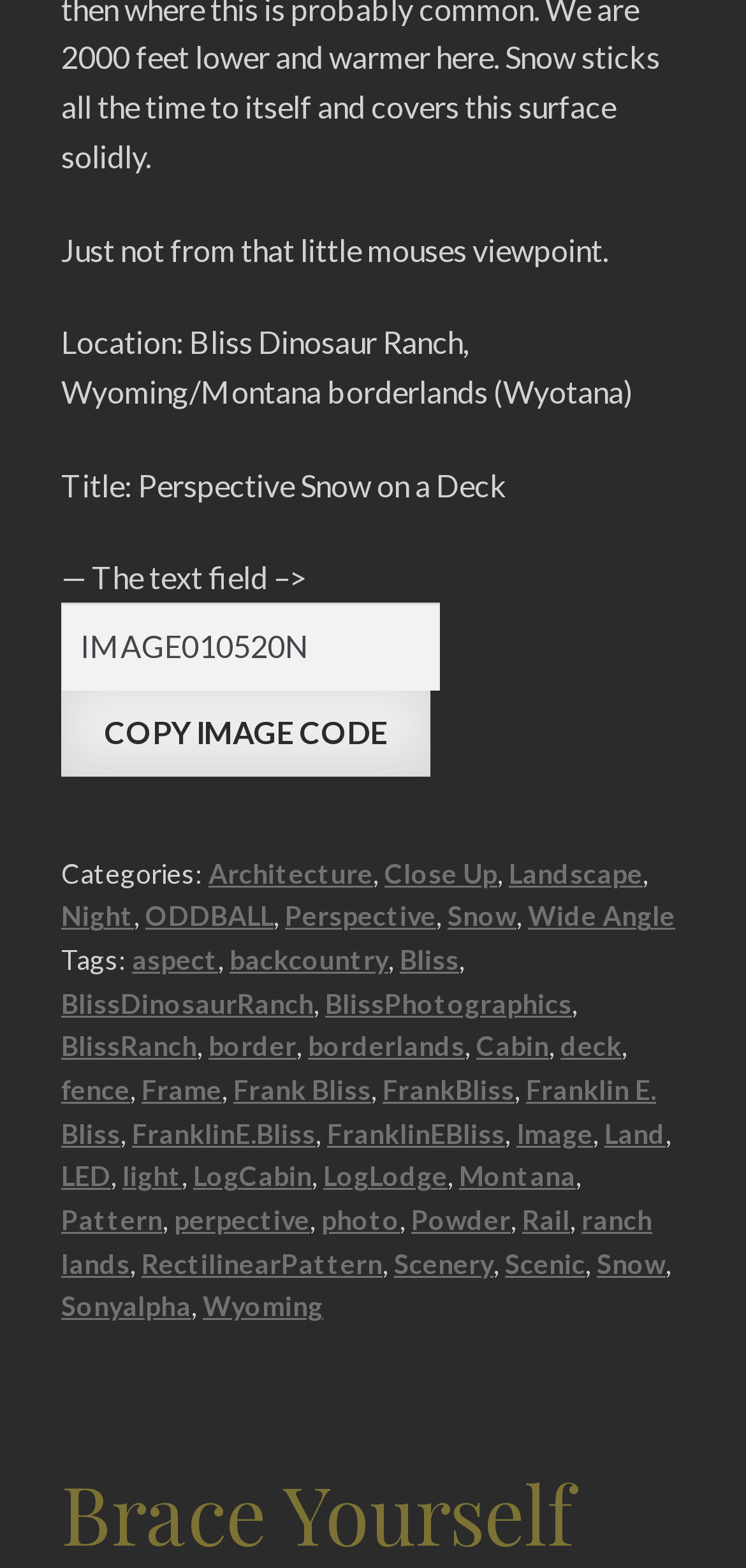Provide a one-word or brief phrase answer to the question:
What is the title of the image?

Perspective Snow on a Deck